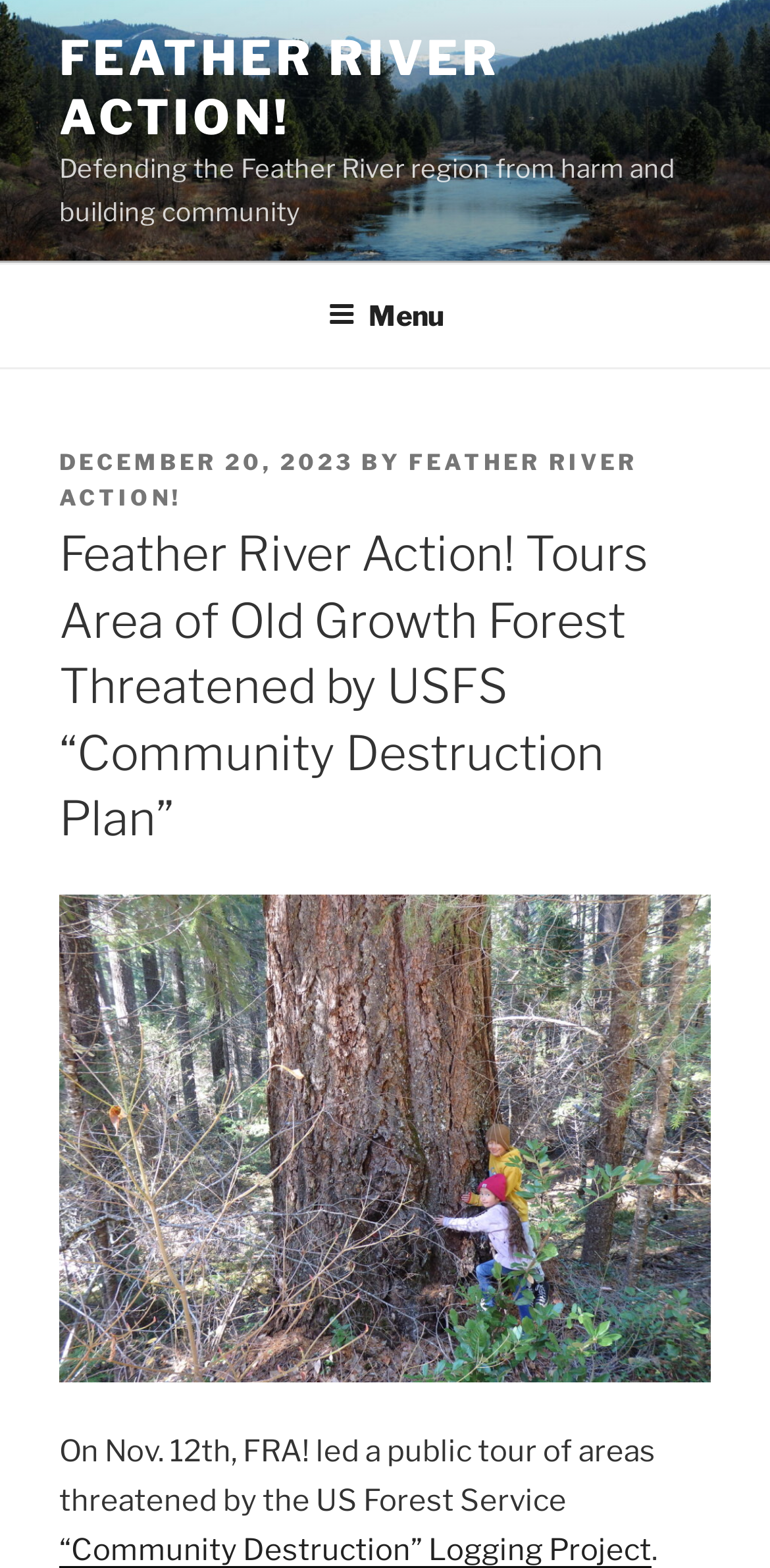Extract the top-level heading from the webpage and provide its text.

Feather River Action! Tours Area of Old Growth Forest Threatened by USFS “Community Destruction Plan”